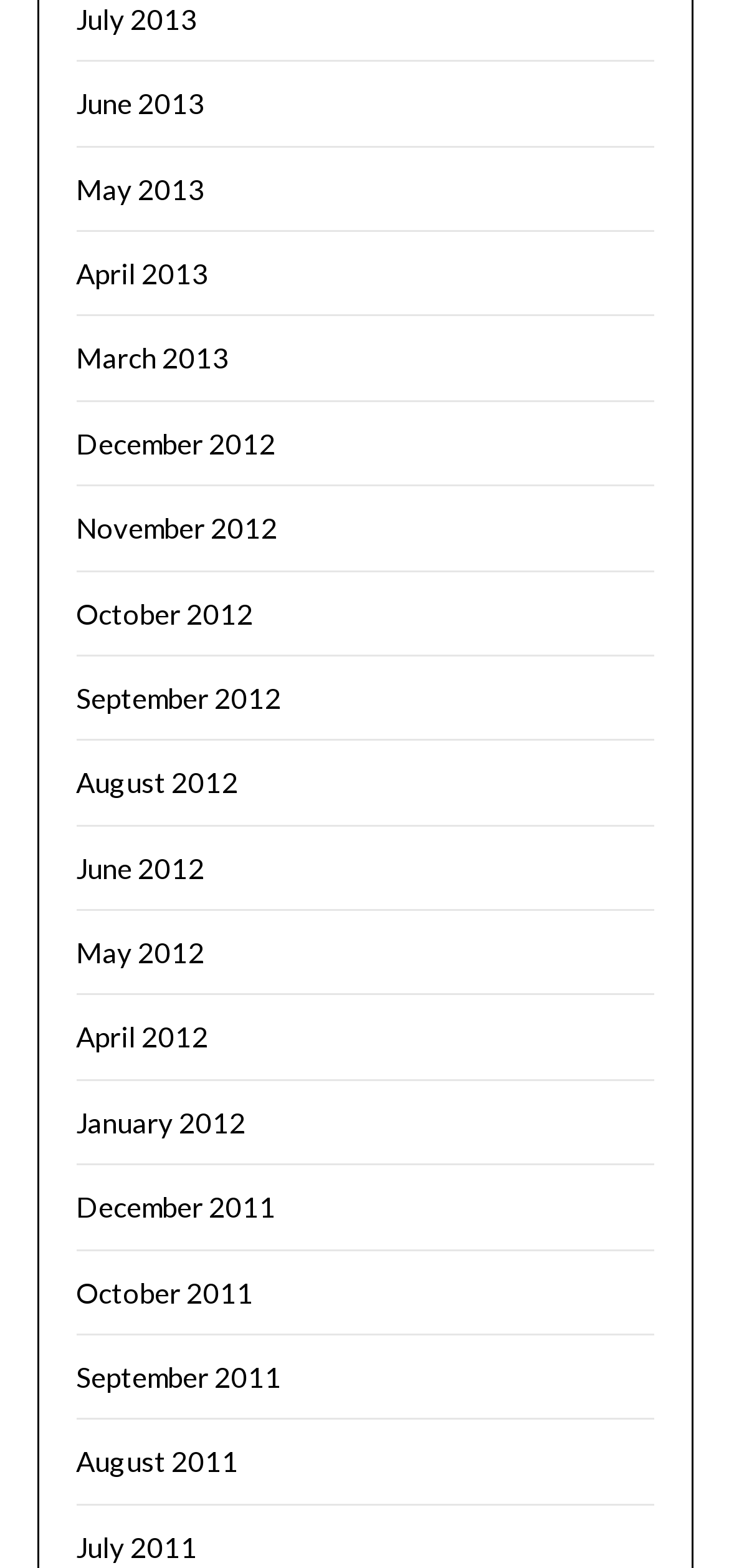Determine the bounding box coordinates of the element that should be clicked to execute the following command: "view May 2013".

[0.104, 0.109, 0.281, 0.131]